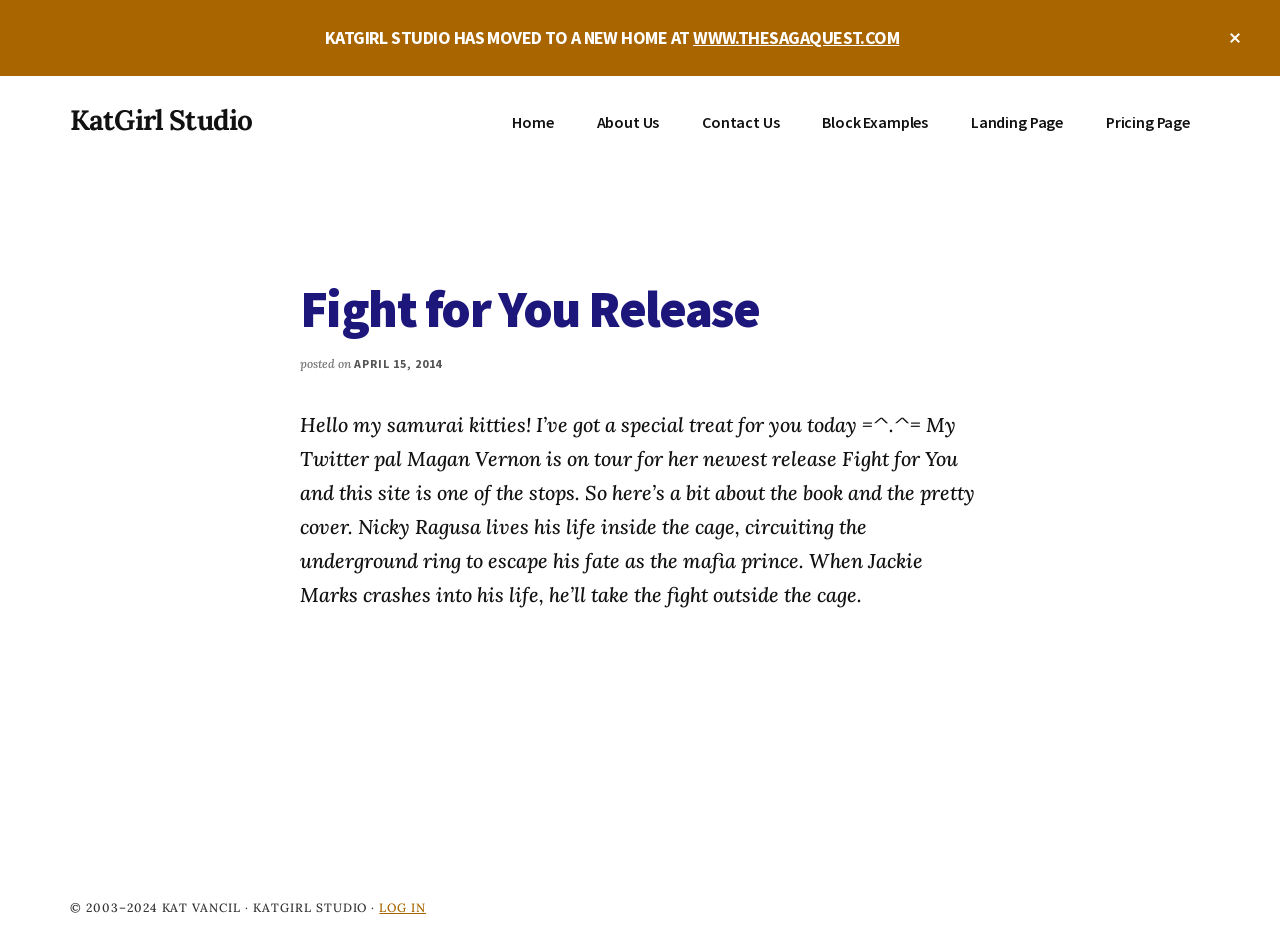Give the bounding box coordinates for the element described as: "Create an Account".

None